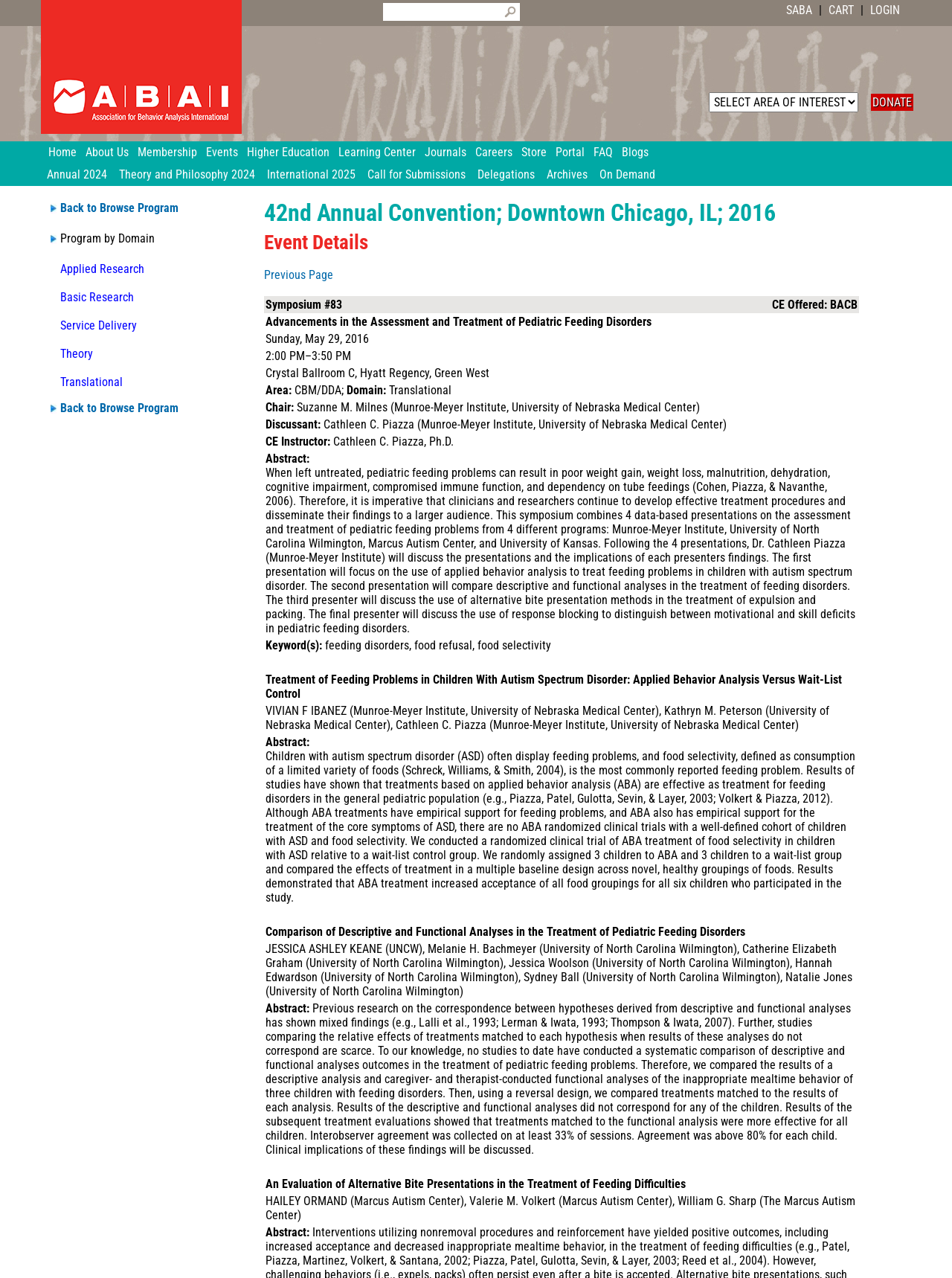Please locate the bounding box coordinates of the region I need to click to follow this instruction: "Click on the 'Back to Browse Program' button".

[0.063, 0.157, 0.188, 0.168]